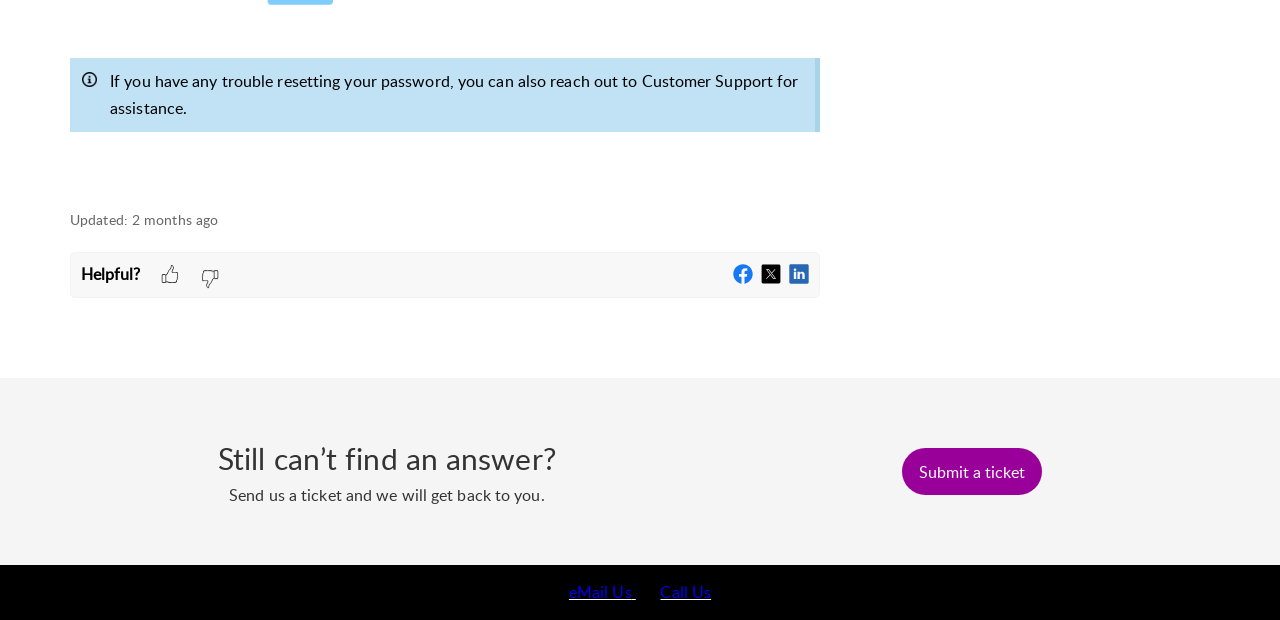Please specify the bounding box coordinates in the format (top-left x, top-left y, bottom-right x, bottom-right y), with all values as floating point numbers between 0 and 1. Identify the bounding box of the UI element described by: Submit a ticket

[0.705, 0.743, 0.814, 0.778]